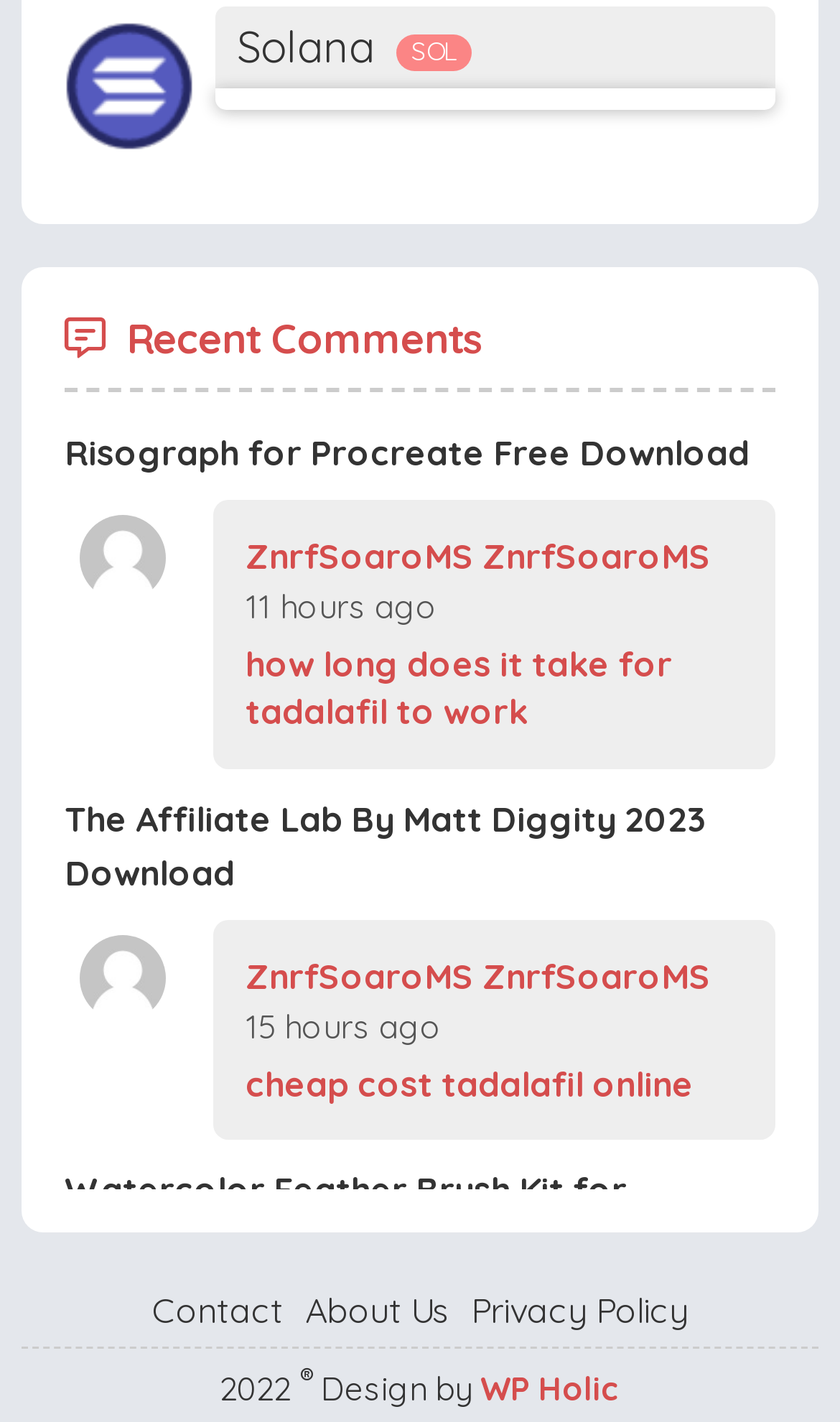Determine the bounding box coordinates of the region I should click to achieve the following instruction: "Click on the 'Watercolor Feather Brush Kit for Procreate' link". Ensure the bounding box coordinates are four float numbers between 0 and 1, i.e., [left, top, right, bottom].

[0.077, 0.822, 0.746, 0.89]